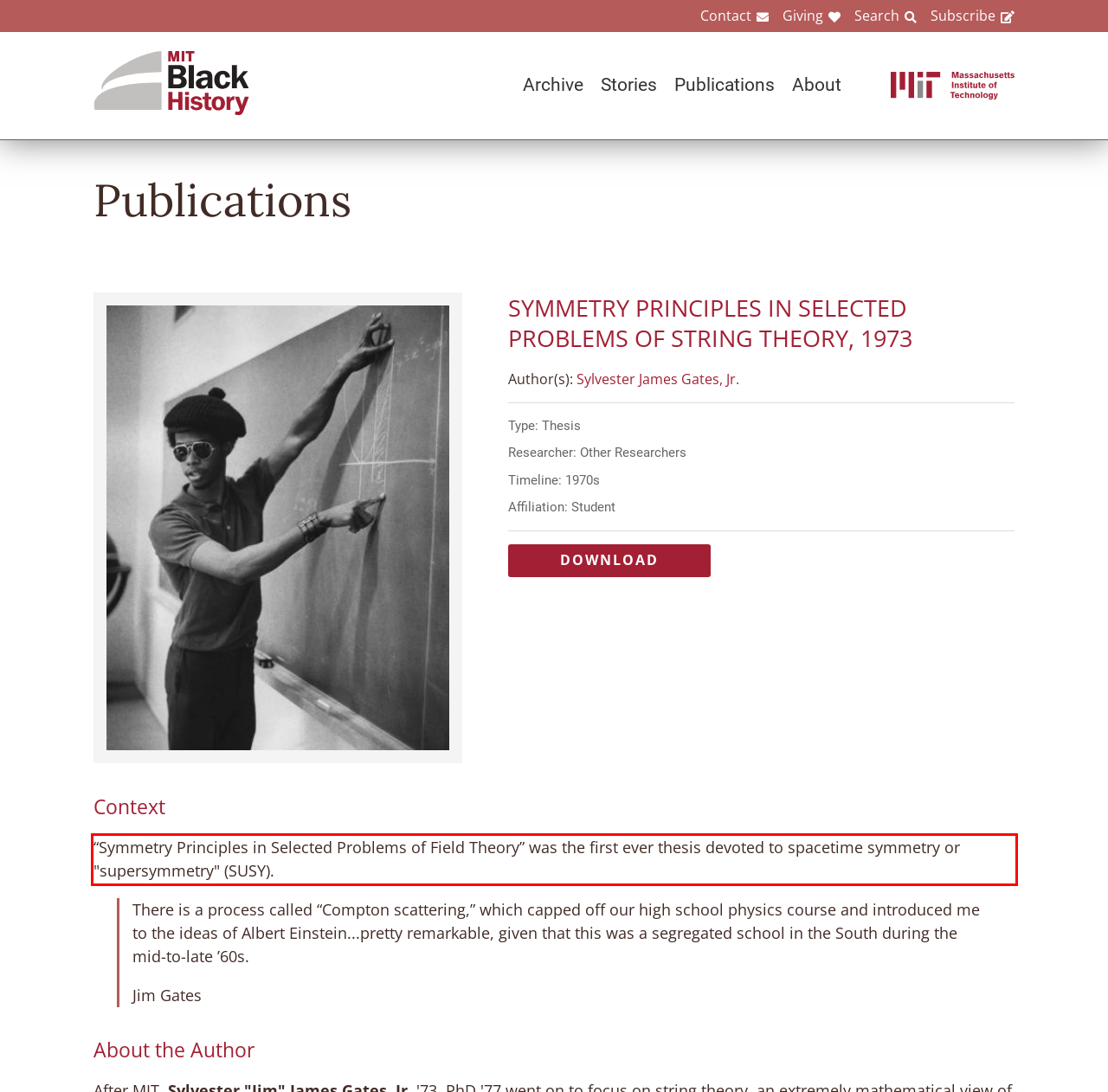Using the provided webpage screenshot, recognize the text content in the area marked by the red bounding box.

“Symmetry Principles in Selected Problems of Field Theory” was the first ever thesis devoted to spacetime symmetry or "supersymmetry" (SUSY).